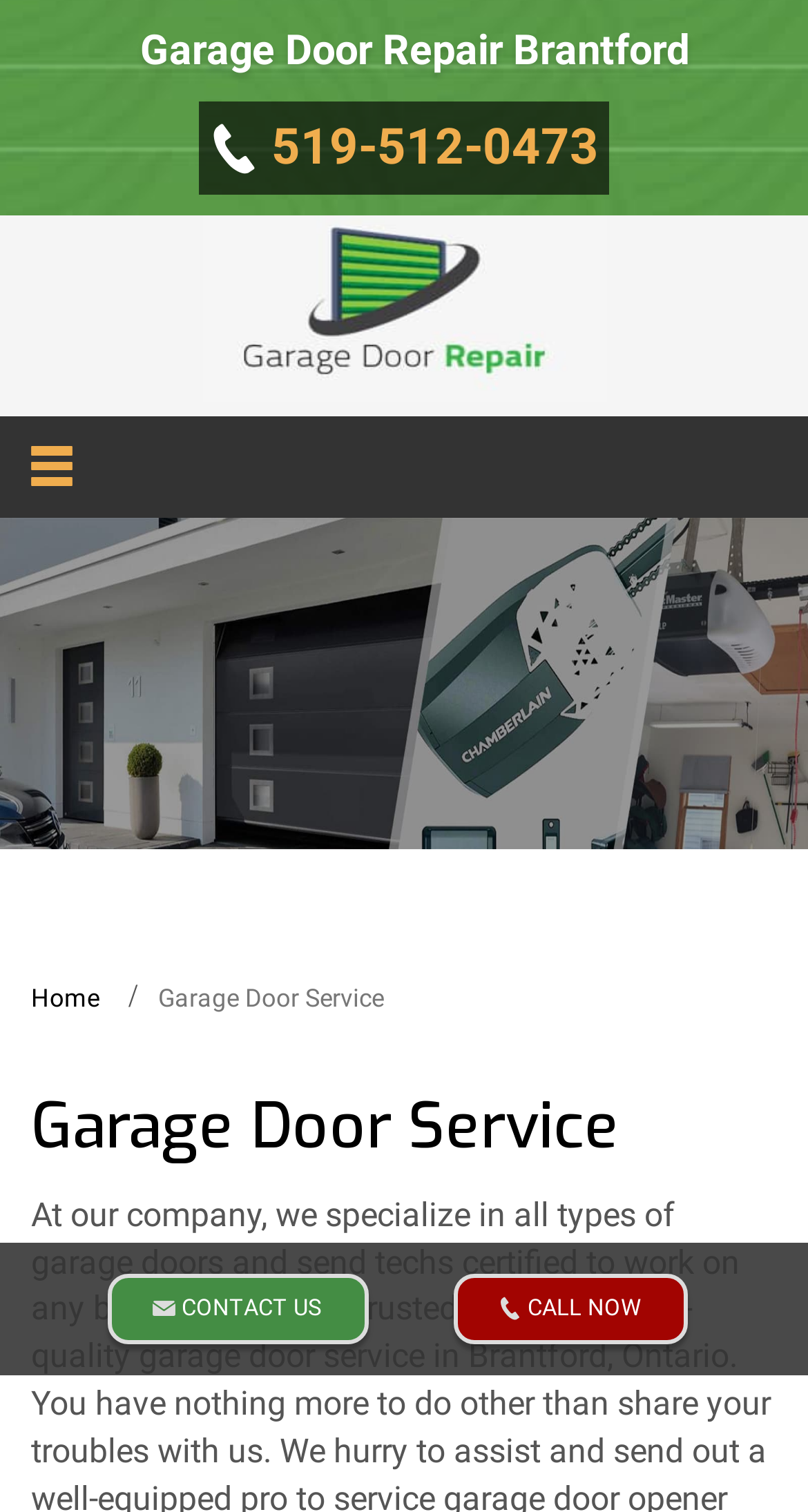Please identify the webpage's heading and generate its text content.

Garage Door Service